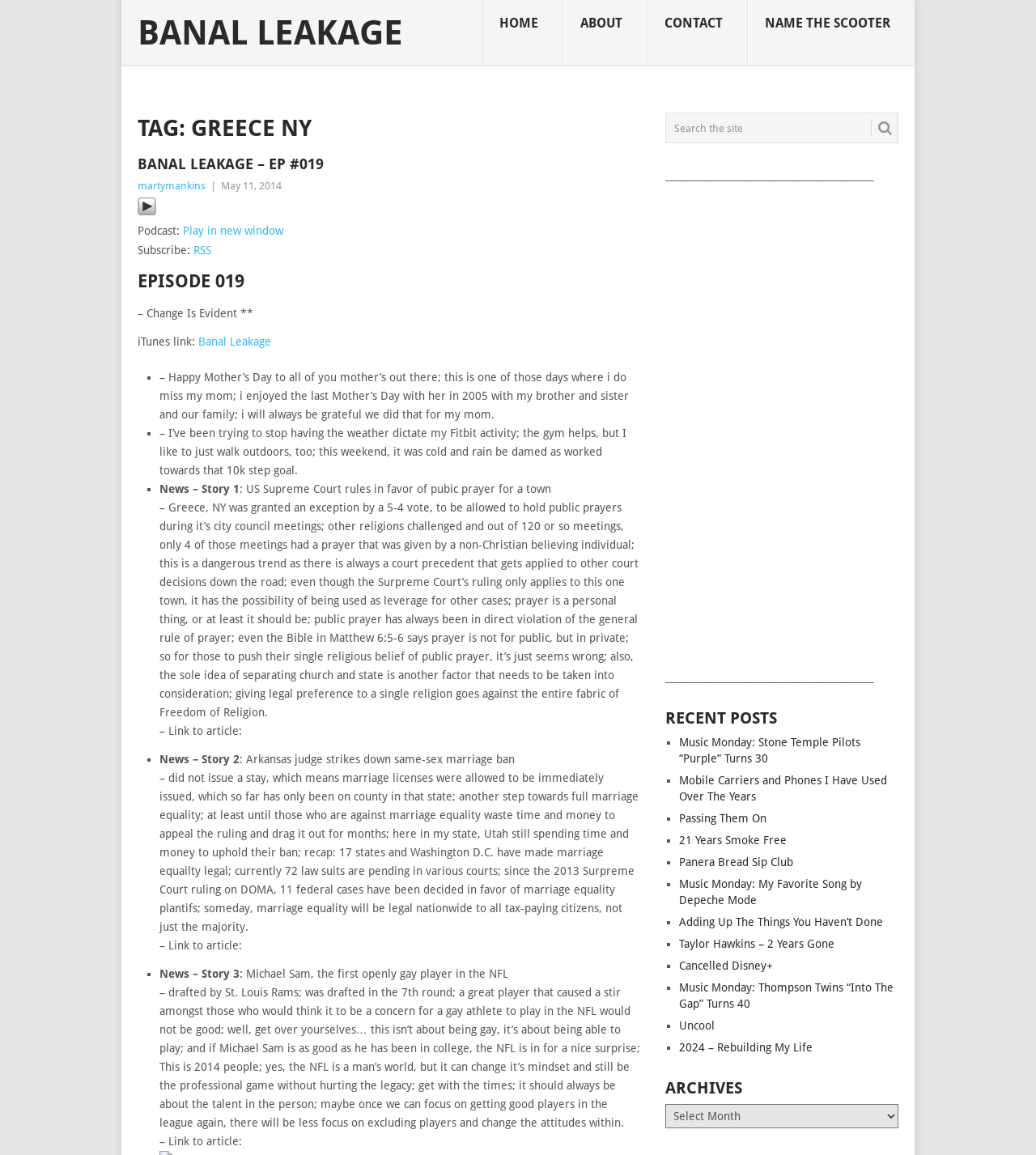What is the name of the podcast?
Please respond to the question with as much detail as possible.

The name of the podcast can be found in the heading 'BANAL LEAKAGE' and also in the link 'BANAL LEAKAGE – EP #019' which suggests that Banal Leakage is the name of the podcast.